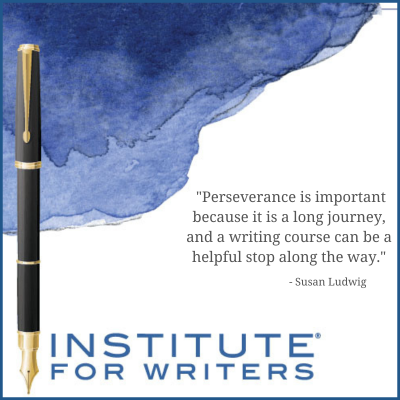Describe in detail everything you see in the image.

The image features a sleek fountain pen positioned against a backdrop of soft, blue watercolor, symbolizing creativity and inspiration. Overlaying the serene art is a thoughtful quote by Susan Ludwig: "Perseverance is important because it is a long journey, and a writing course can be a helpful stop along the way." This quote encapsulates the essence of embarking on a writing journey, emphasizing the value of persistence and the role of educational courses in enhancing writing skills. Below the quote, the text “INSTITUTE FOR WRITERS” is displayed prominently, representing a resource dedicated to writers looking to develop their craft through structured learning and support.